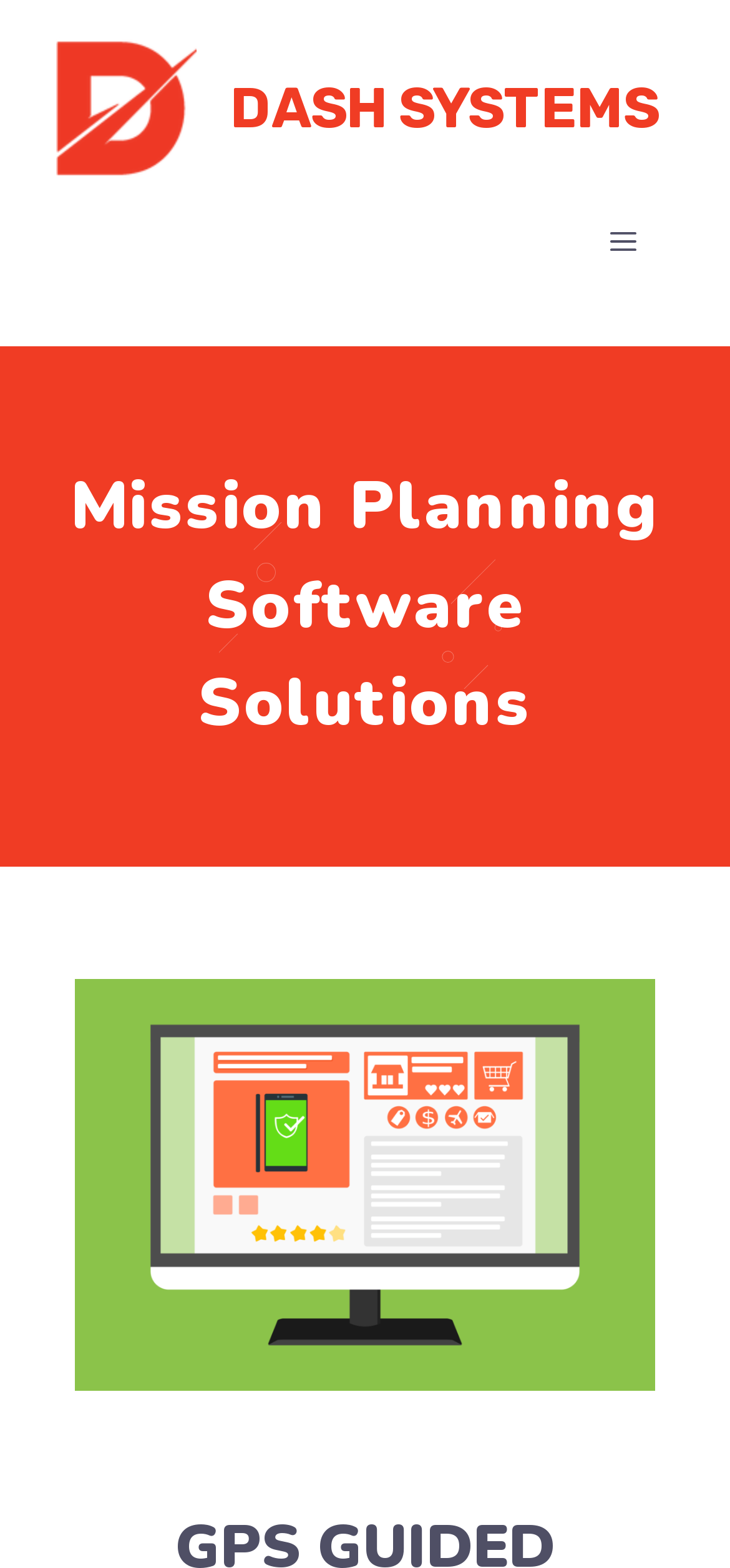Identify the main title of the webpage and generate its text content.

Mission Planning Software Solutions